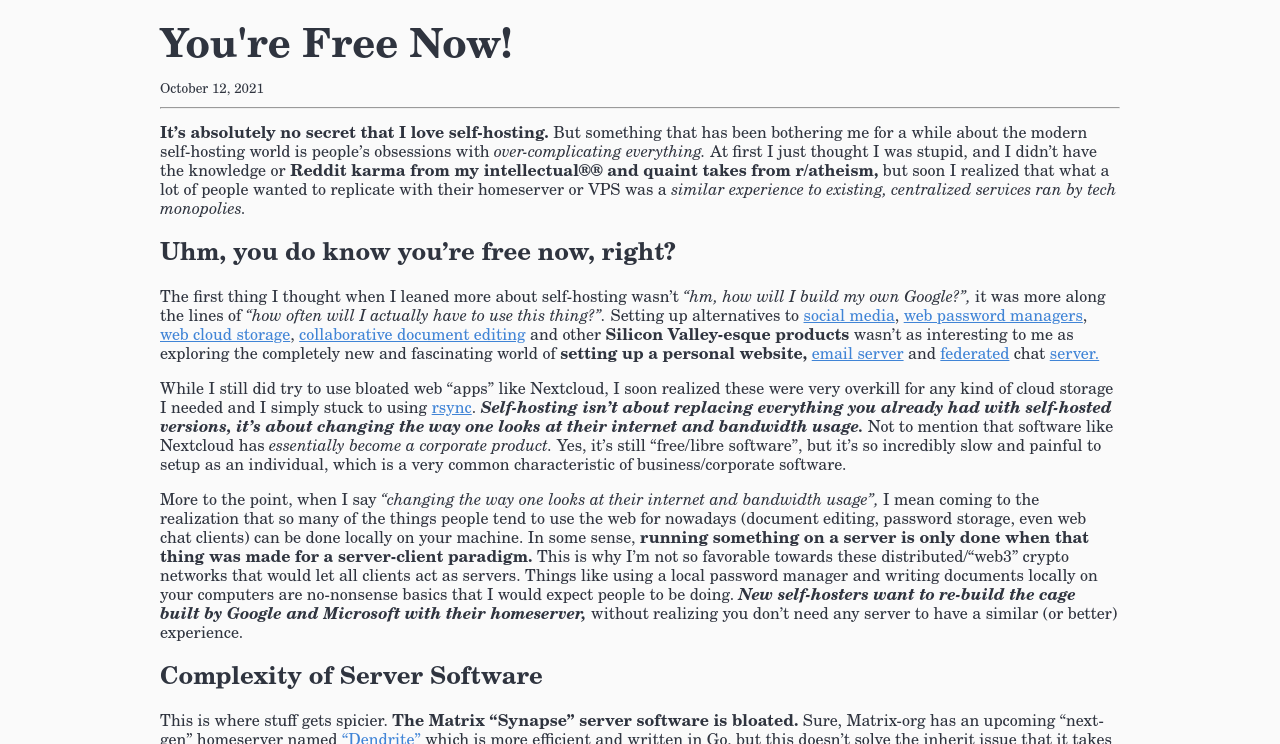Could you please study the image and provide a detailed answer to the question:
What is the author's goal for self-hosting?

The author's goal for self-hosting is to change the way people think about their internet and bandwidth usage, by promoting local solutions and simplicity over complex server-based systems.